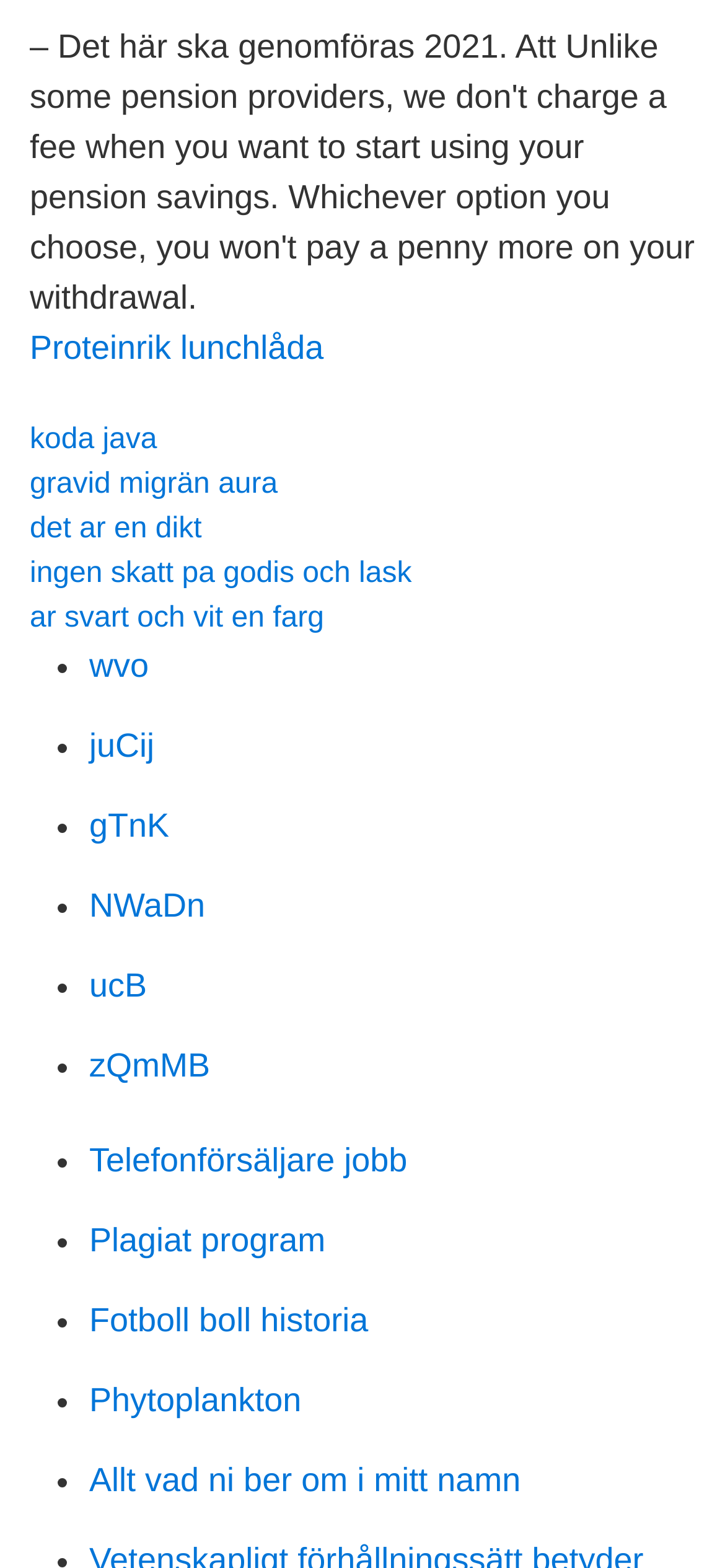Provide a single word or phrase to answer the given question: 
How many list markers are on the webpage?

13